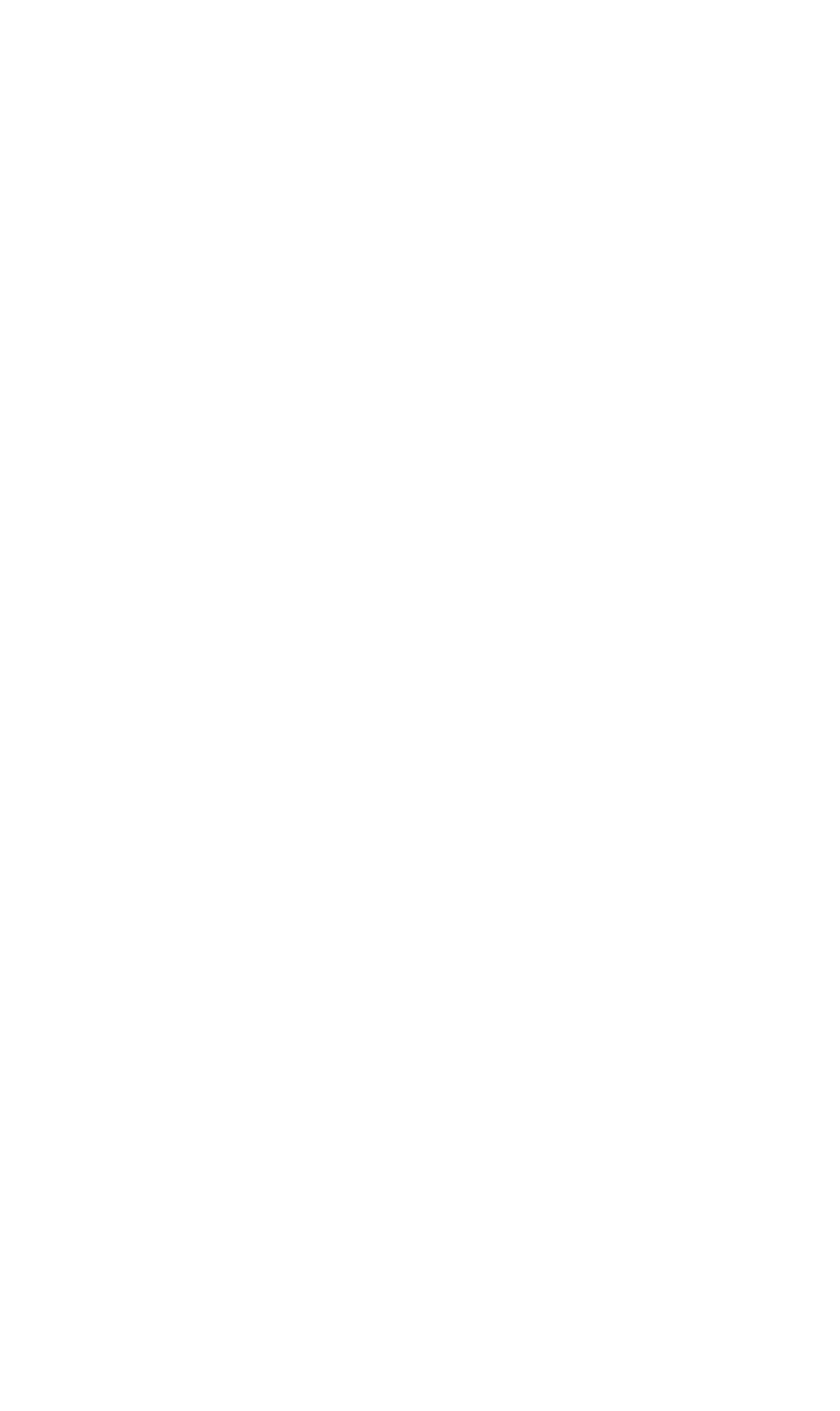What is the first link under 'What's on?'?
Using the visual information, reply with a single word or short phrase.

Our Services